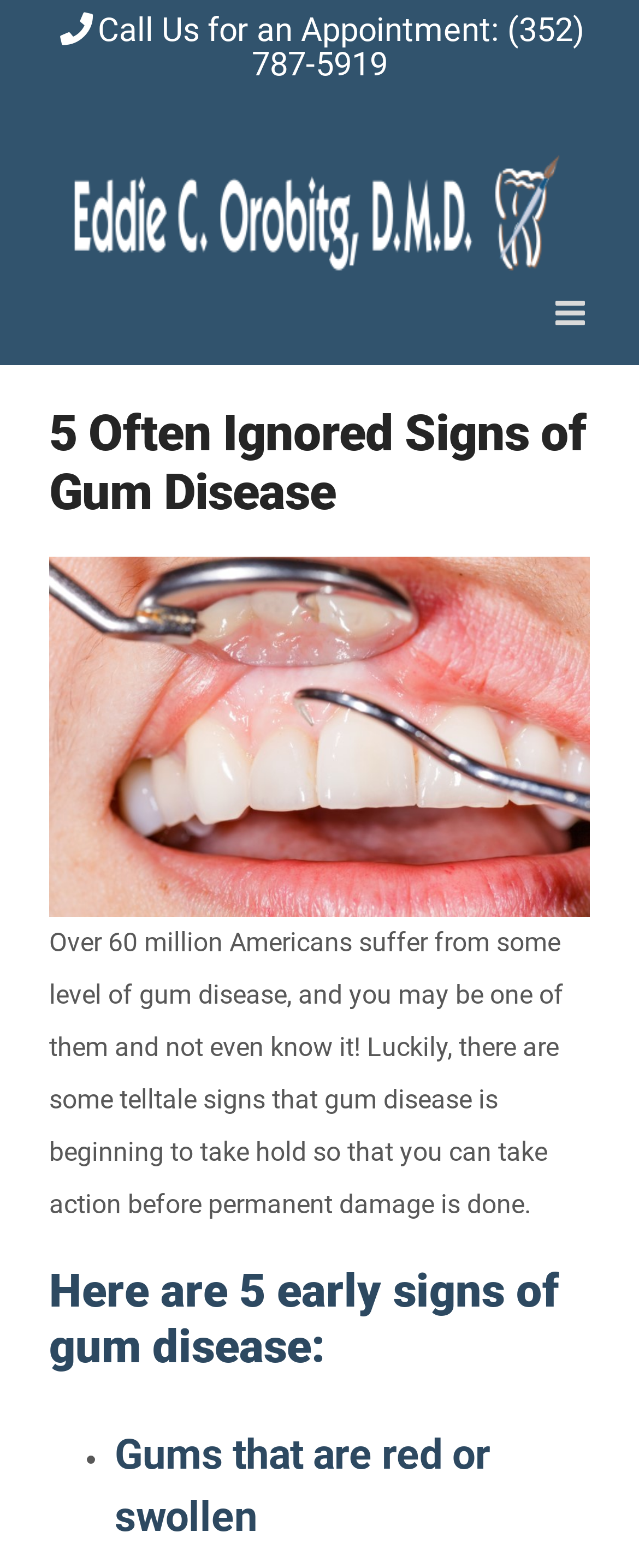What is the purpose of the webpage?
Respond to the question with a single word or phrase according to the image.

To educate about gum disease